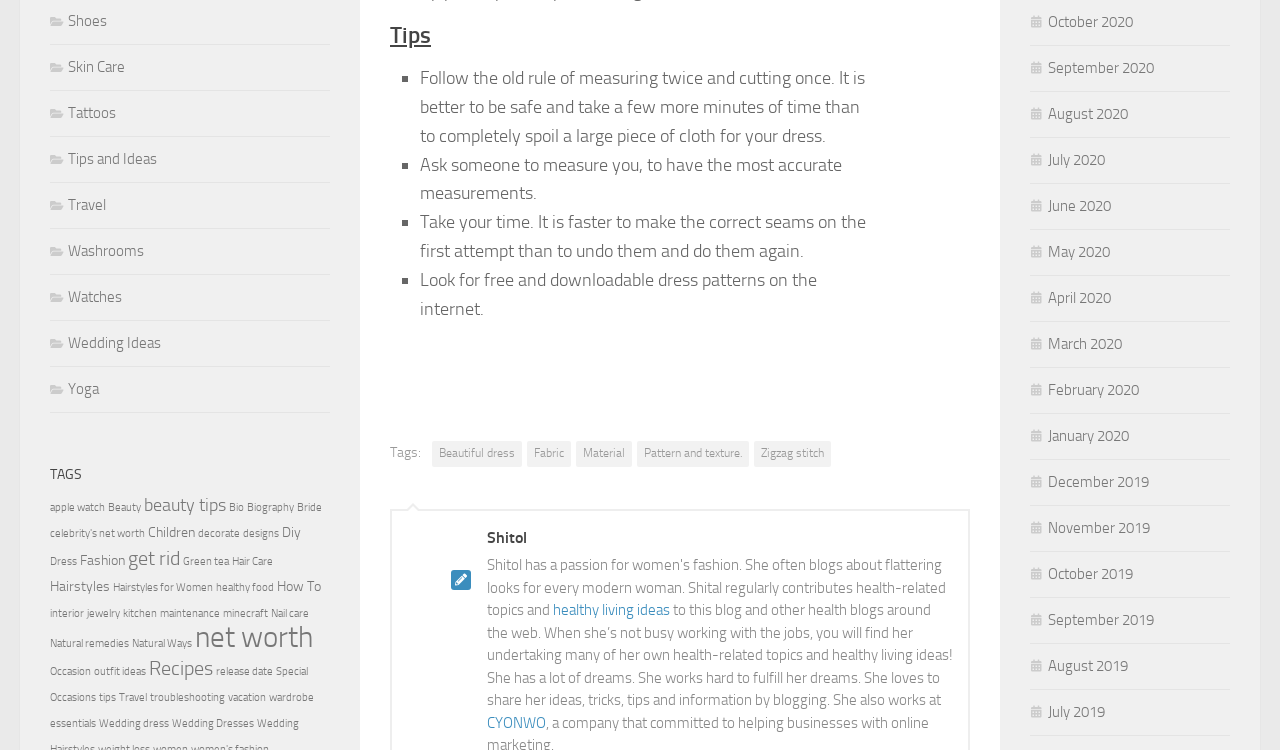Using the given description, provide the bounding box coordinates formatted as (top-left x, top-left y, bottom-right x, bottom-right y), with all values being floating point numbers between 0 and 1. Description: April 2020

[0.805, 0.386, 0.868, 0.41]